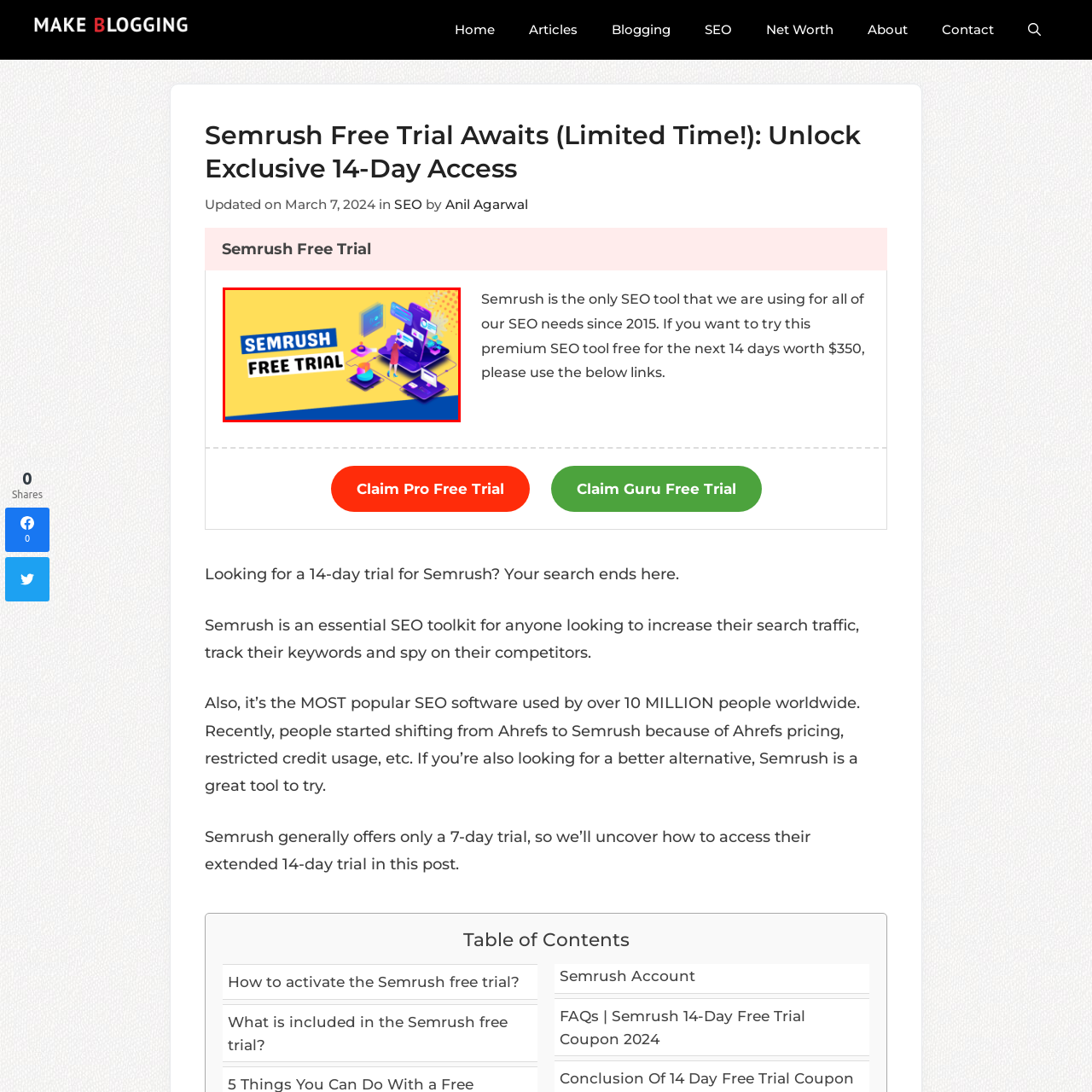Provide a thorough description of the image enclosed within the red border.

The image promotes the "Semrush Free Trial," vividly showcasing the offer against a cheerful yellow background. Central to the design is a stylized illustration of a person interacting with a digital interface, symbolizing the powerful SEO tools Semrush provides. Accompanying icons and graphics represent various features of the platform, emphasizing its user-friendly and tech-savvy nature. The text "SEMUSH FREE TRIAL" is prominently displayed in a bold, eye-catching font, making the offer clear and inviting. This visual effectively communicates the opportunity to access Semrush’s premium SEO services for free, appealing to bloggers and digital marketers alike.